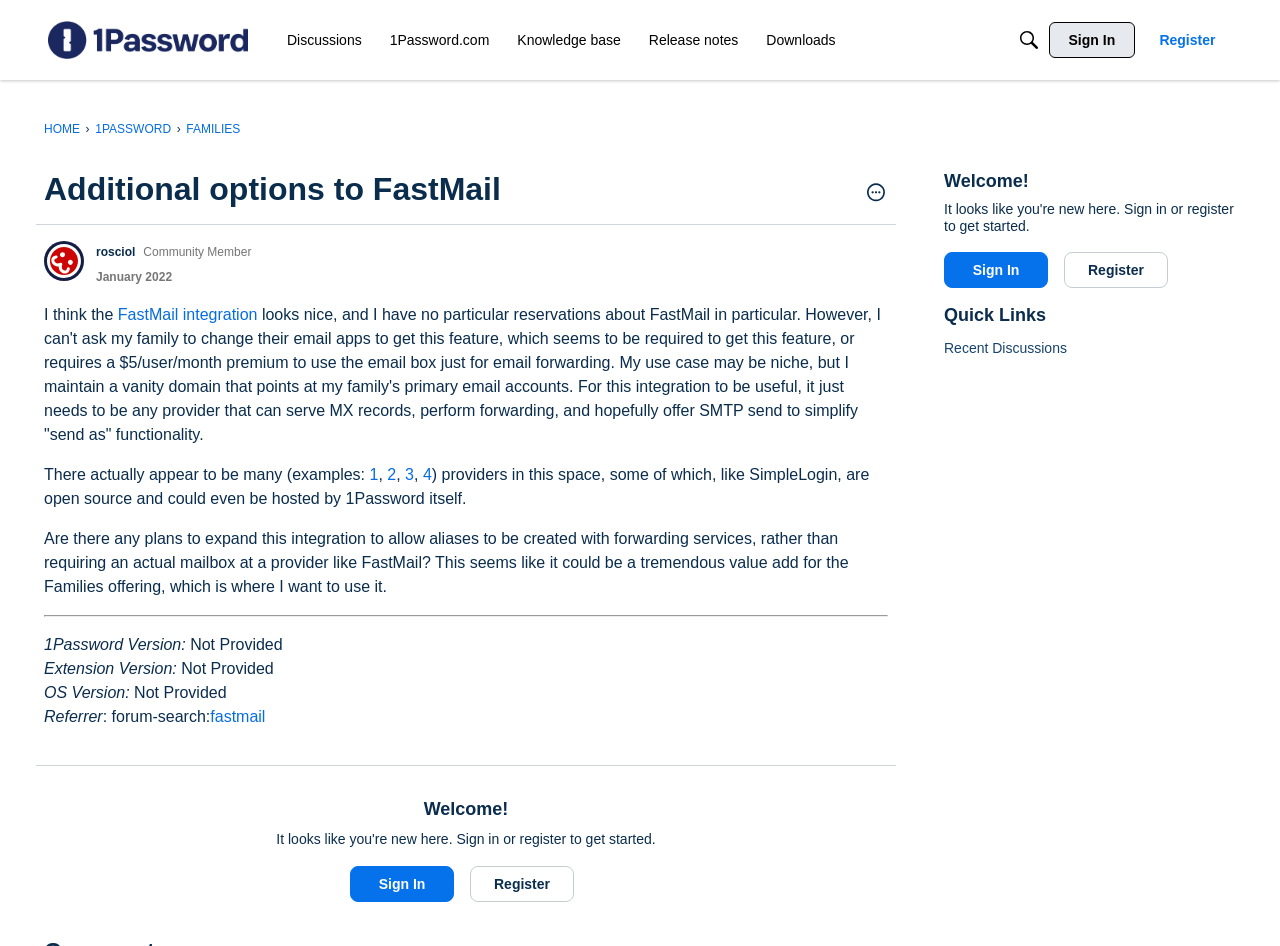Determine the bounding box coordinates of the clickable element to complete this instruction: "Click the HOME link". Provide the coordinates in the format of four float numbers between 0 and 1, [left, top, right, bottom].

None